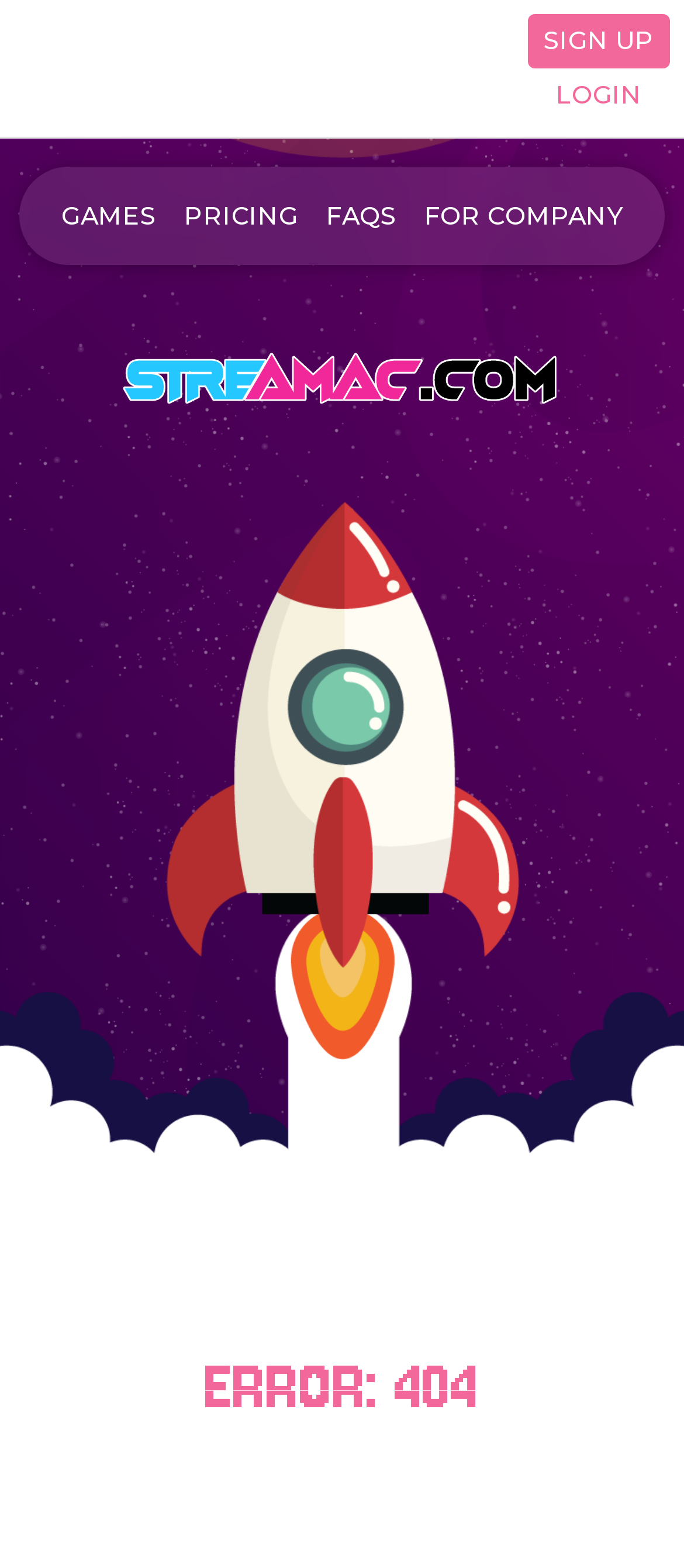Identify the bounding box coordinates for the UI element described as: "FAQs". The coordinates should be provided as four floats between 0 and 1: [left, top, right, bottom].

[0.477, 0.126, 0.579, 0.149]